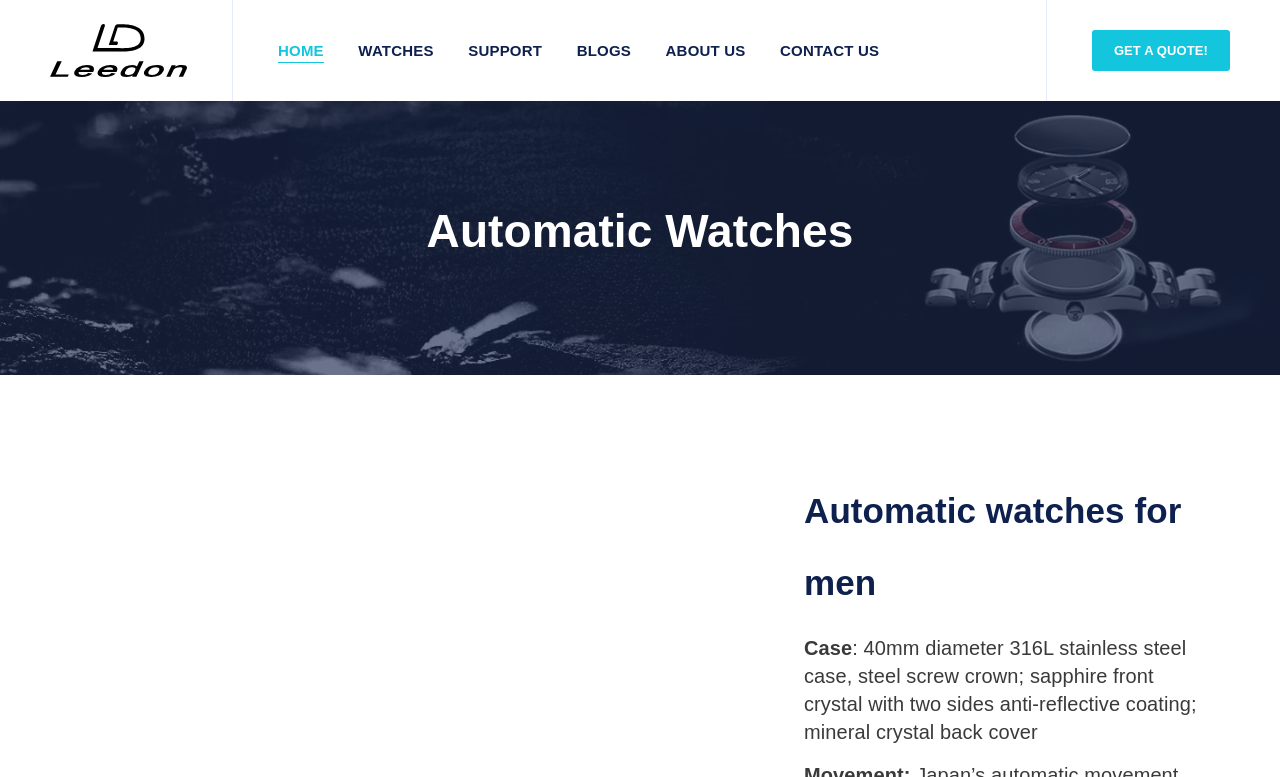What is the material of the watch case?
Give a thorough and detailed response to the question.

From the webpage, we can see the description of the watch case, which is '40mm diameter 316L stainless steel case, steel screw crown; sapphire front crystal with two sides anti-reflective coating; mineral crystal back cover'. Therefore, the material of the watch case is 316L stainless steel.